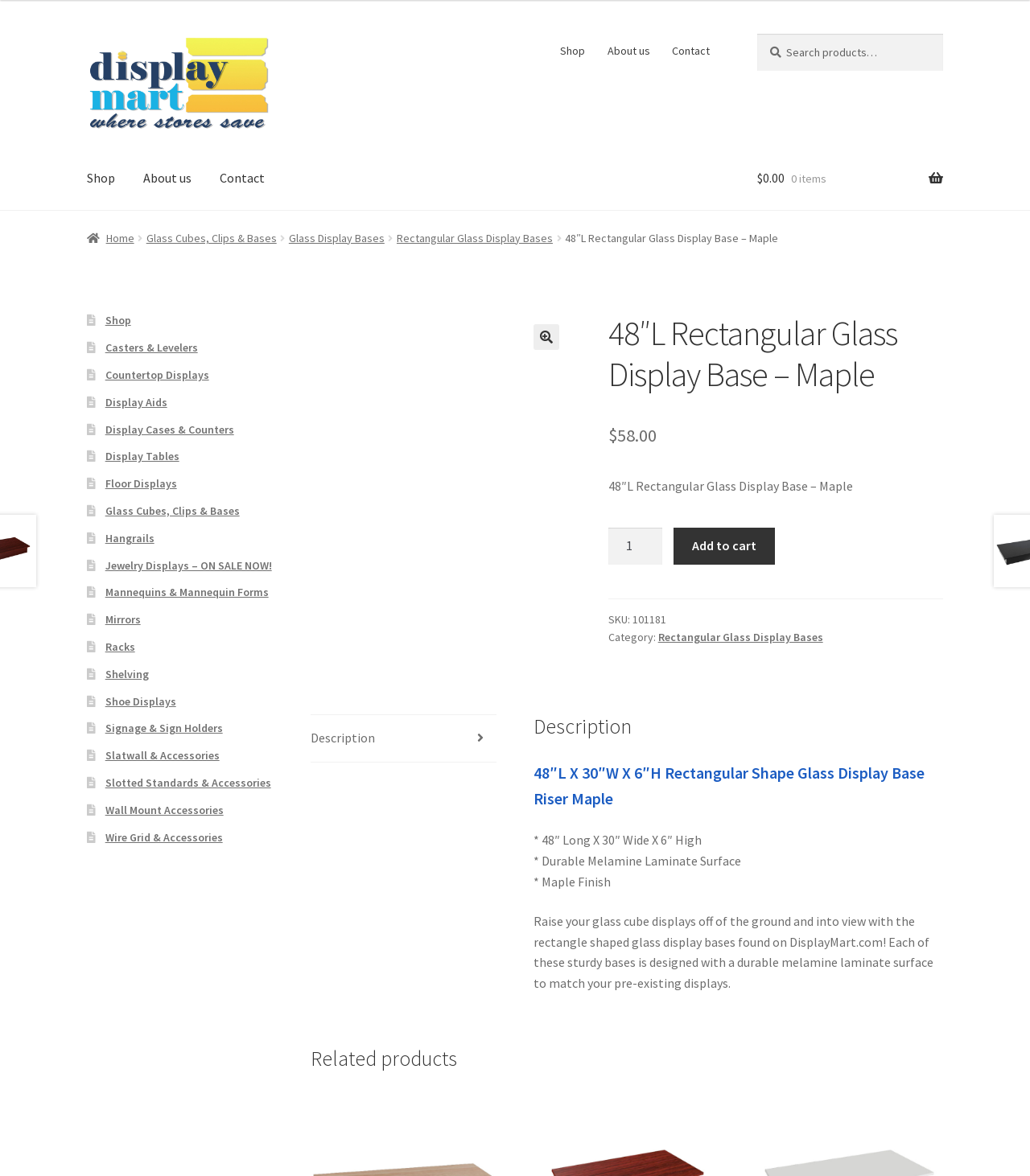Can you pinpoint the bounding box coordinates for the clickable element required for this instruction: "Go to shop page"? The coordinates should be four float numbers between 0 and 1, i.e., [left, top, right, bottom].

[0.534, 0.029, 0.578, 0.057]